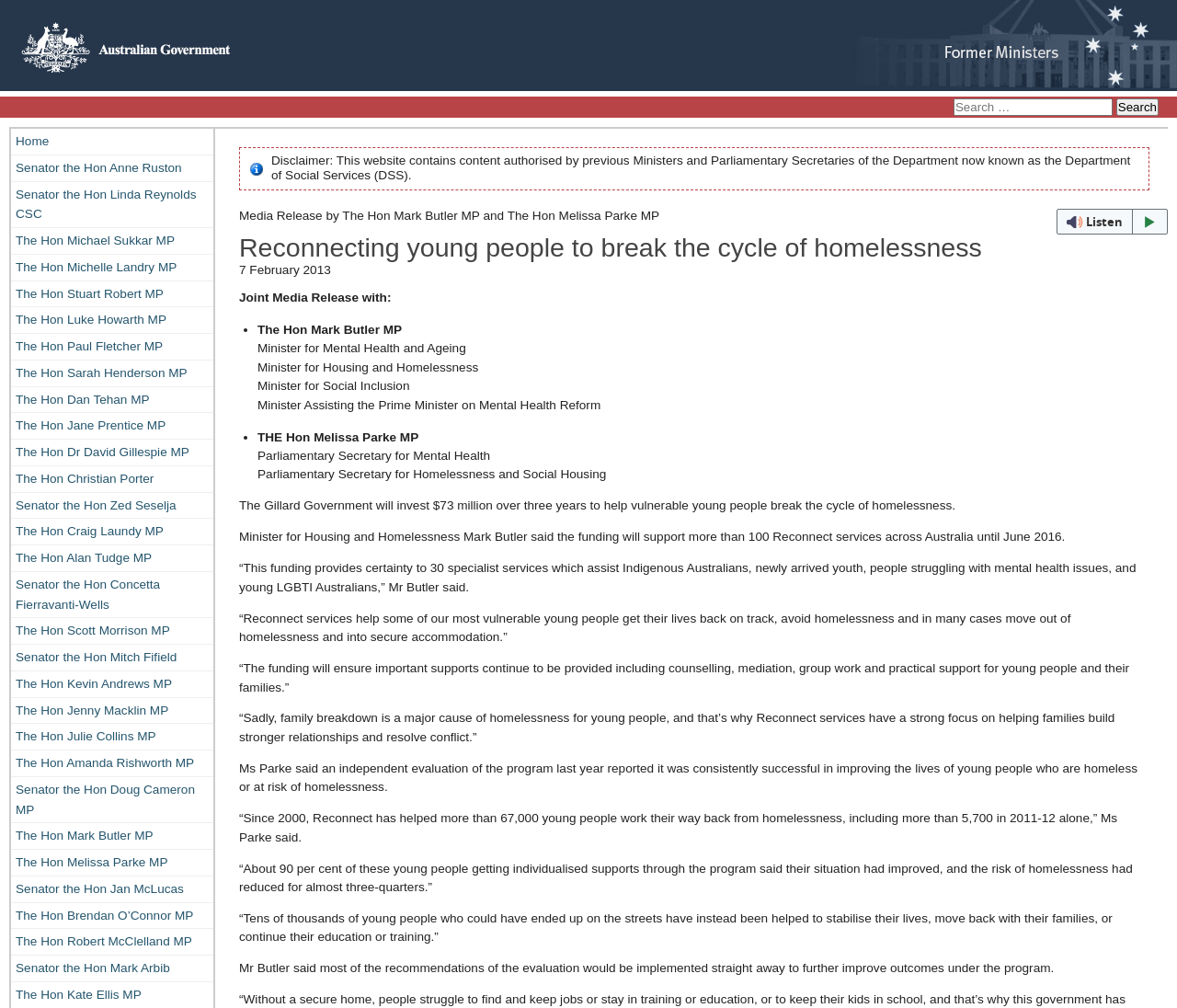Identify the text that serves as the heading for the webpage and generate it.

Reconnecting young people to break the cycle of homelessness